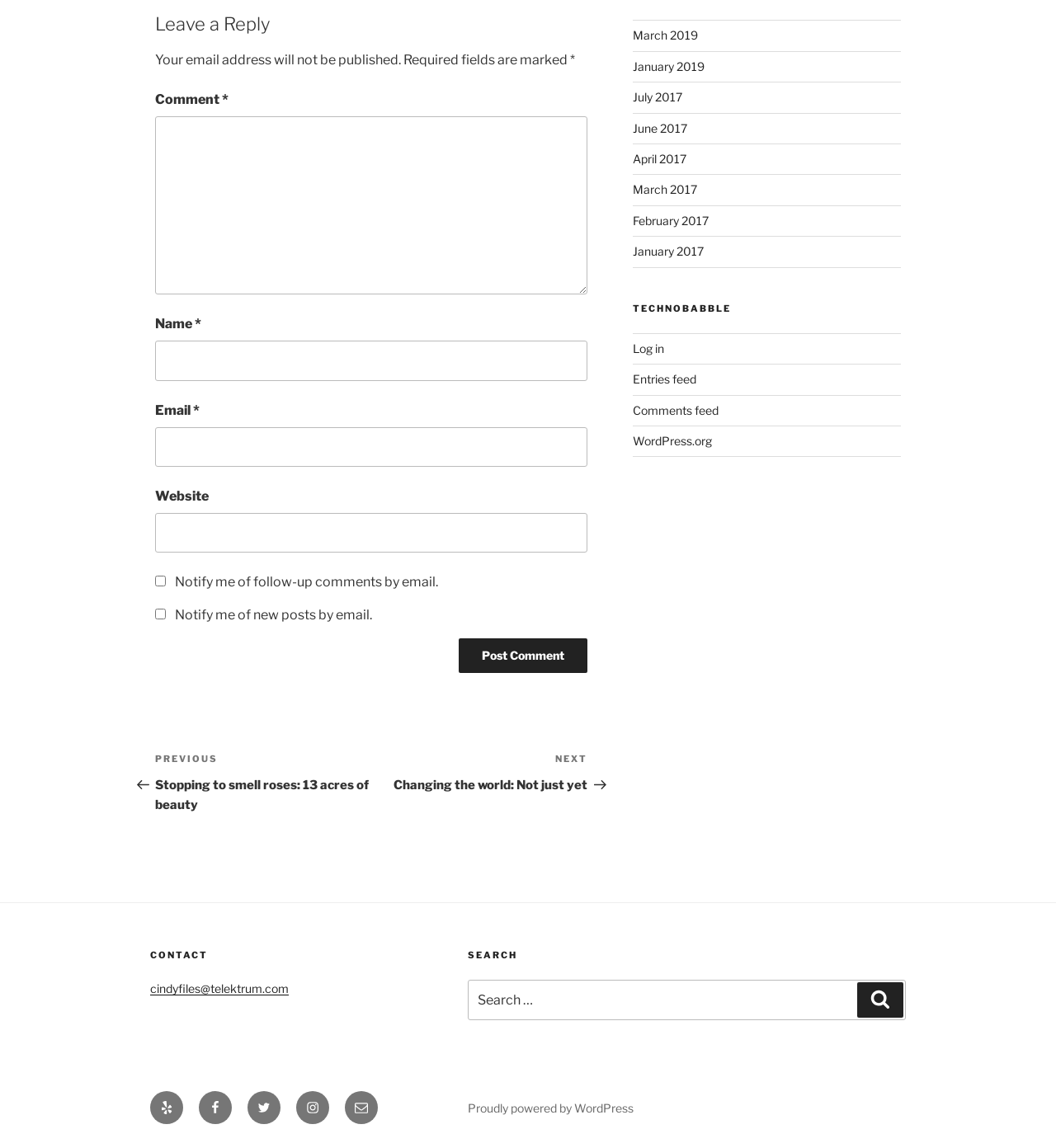Ascertain the bounding box coordinates for the UI element detailed here: "Log in". The coordinates should be provided as [left, top, right, bottom] with each value being a float between 0 and 1.

[0.599, 0.297, 0.629, 0.31]